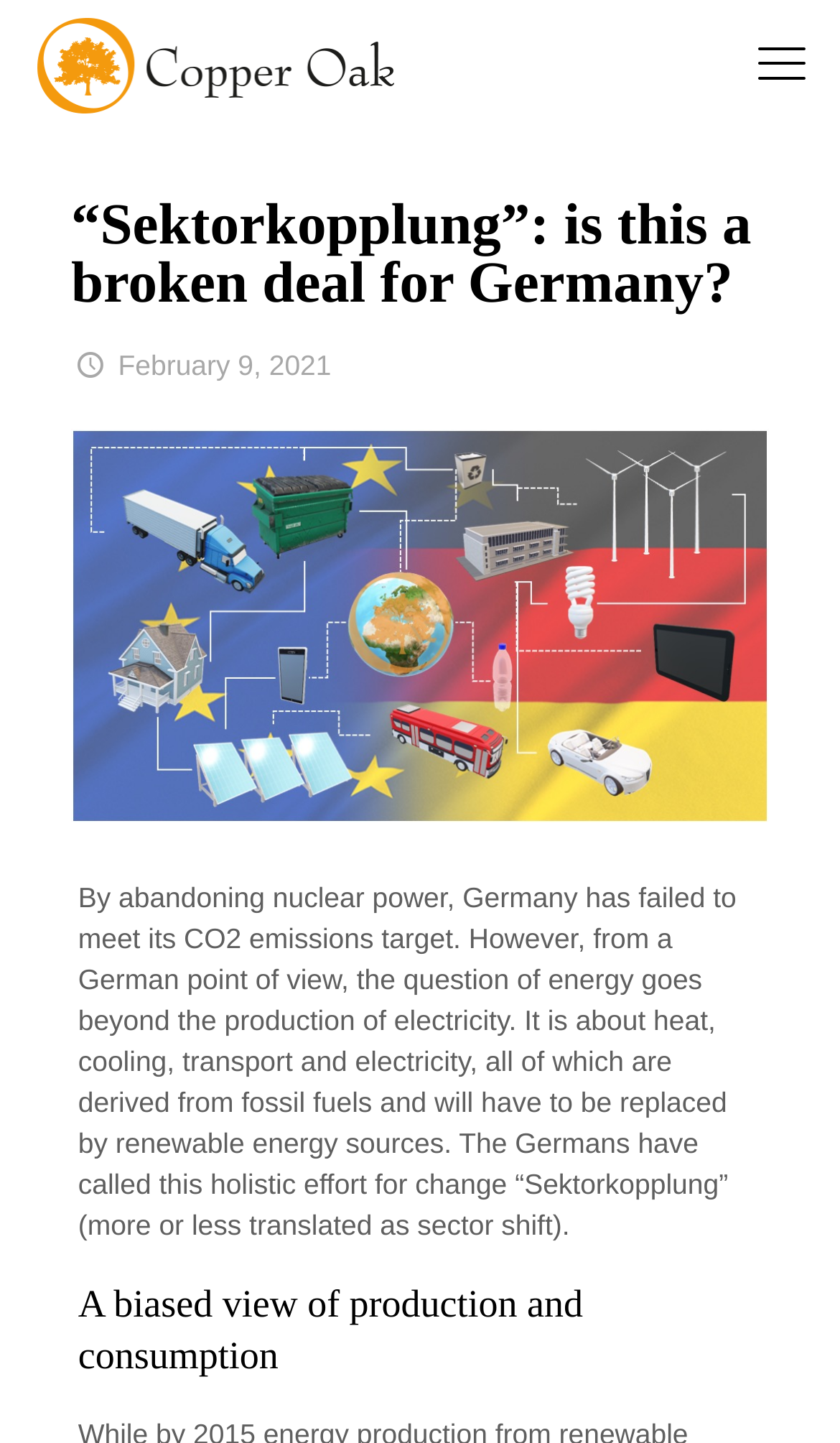What is the theme of the webpage?
Kindly offer a comprehensive and detailed response to the question.

I determined the theme of the webpage by reading the article content, which discusses Germany's energy policy, CO2 emissions, and renewable energy sources. The theme is clearly related to energy policy and its implications.